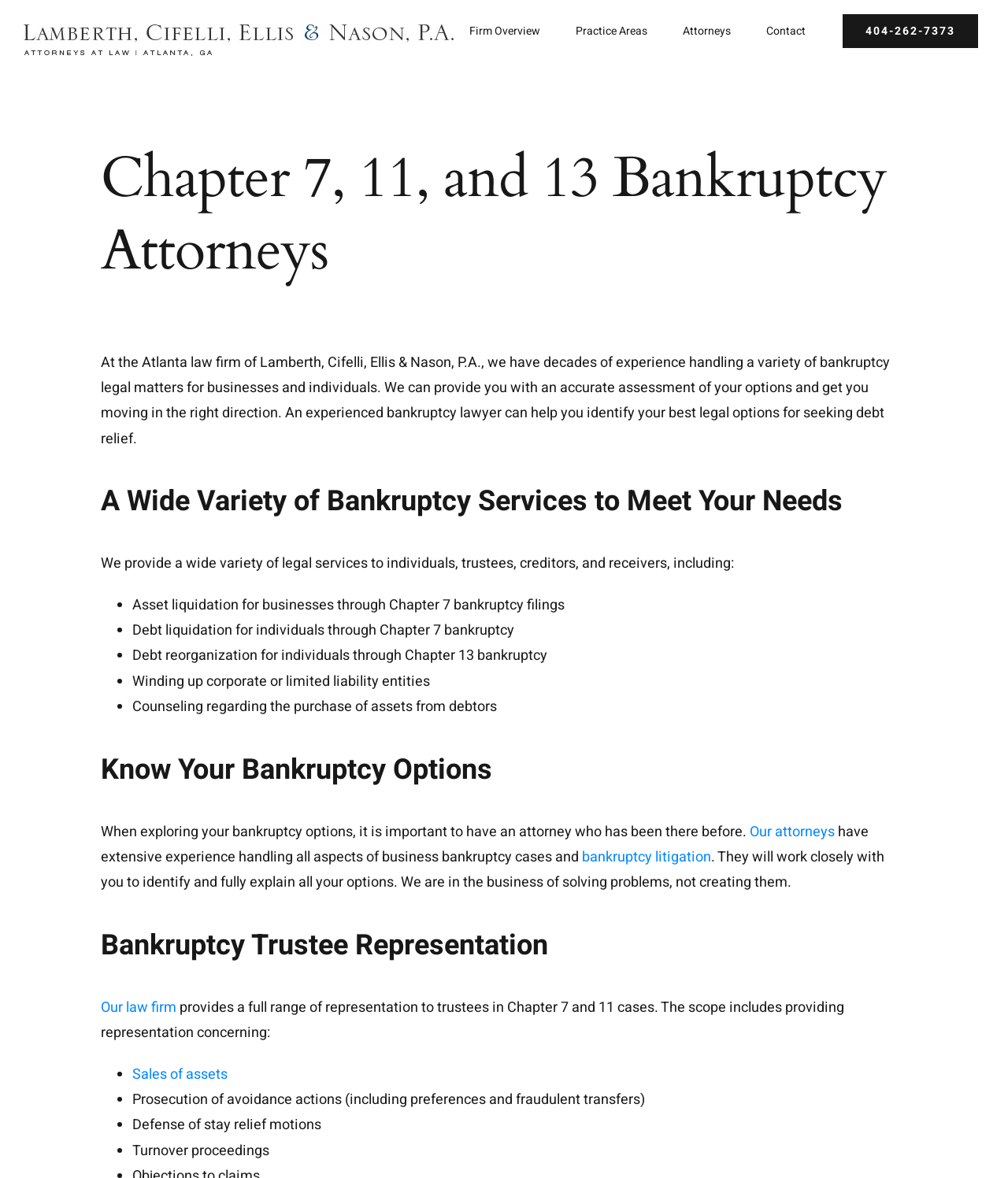Find the coordinates for the bounding box of the element with this description: "Contact".

[0.76, 0.0, 0.799, 0.051]